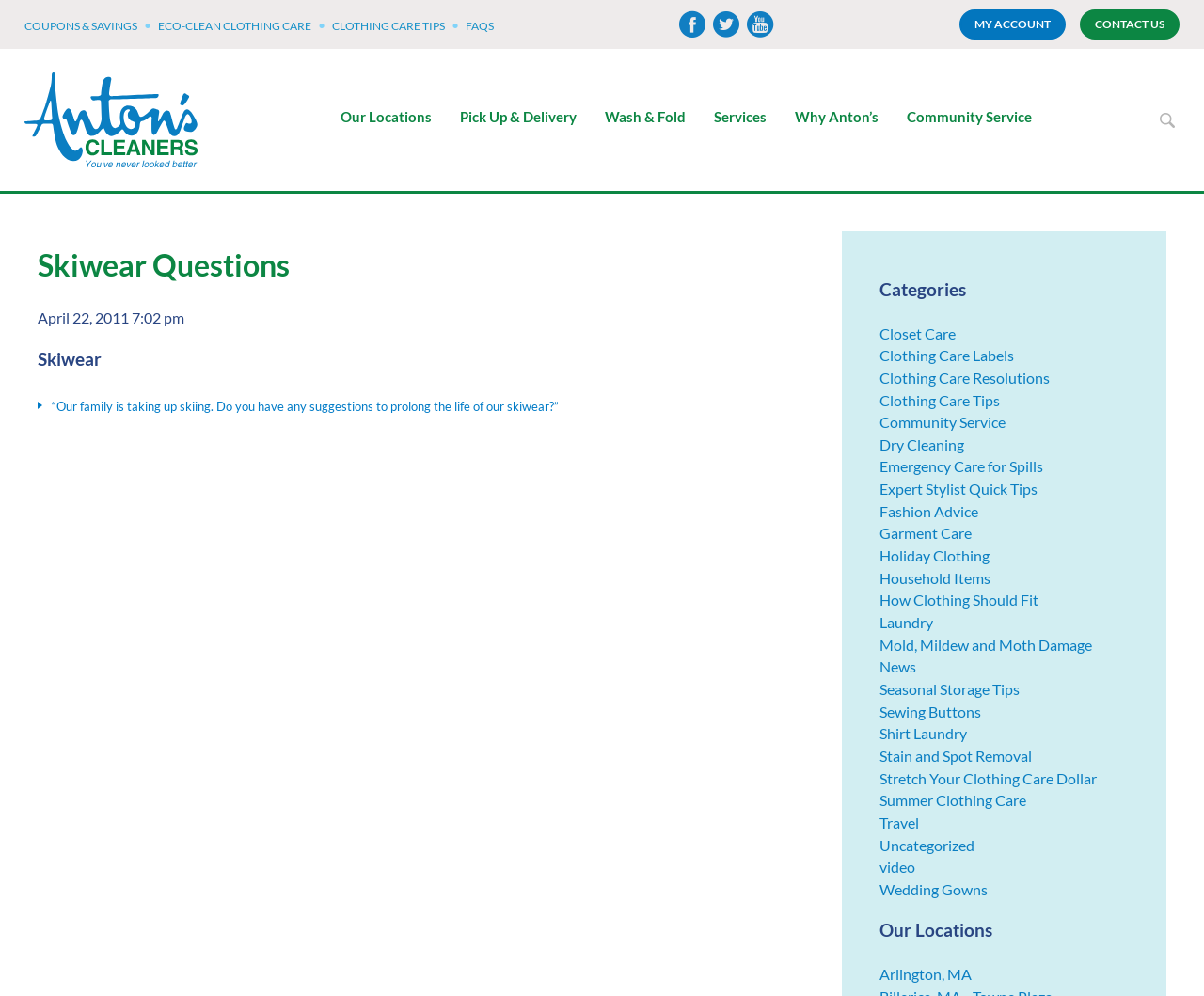What are the categories of clothing care tips provided on this webpage?
Please use the image to provide a one-word or short phrase answer.

Closet Care, Clothing Care Labels, etc.